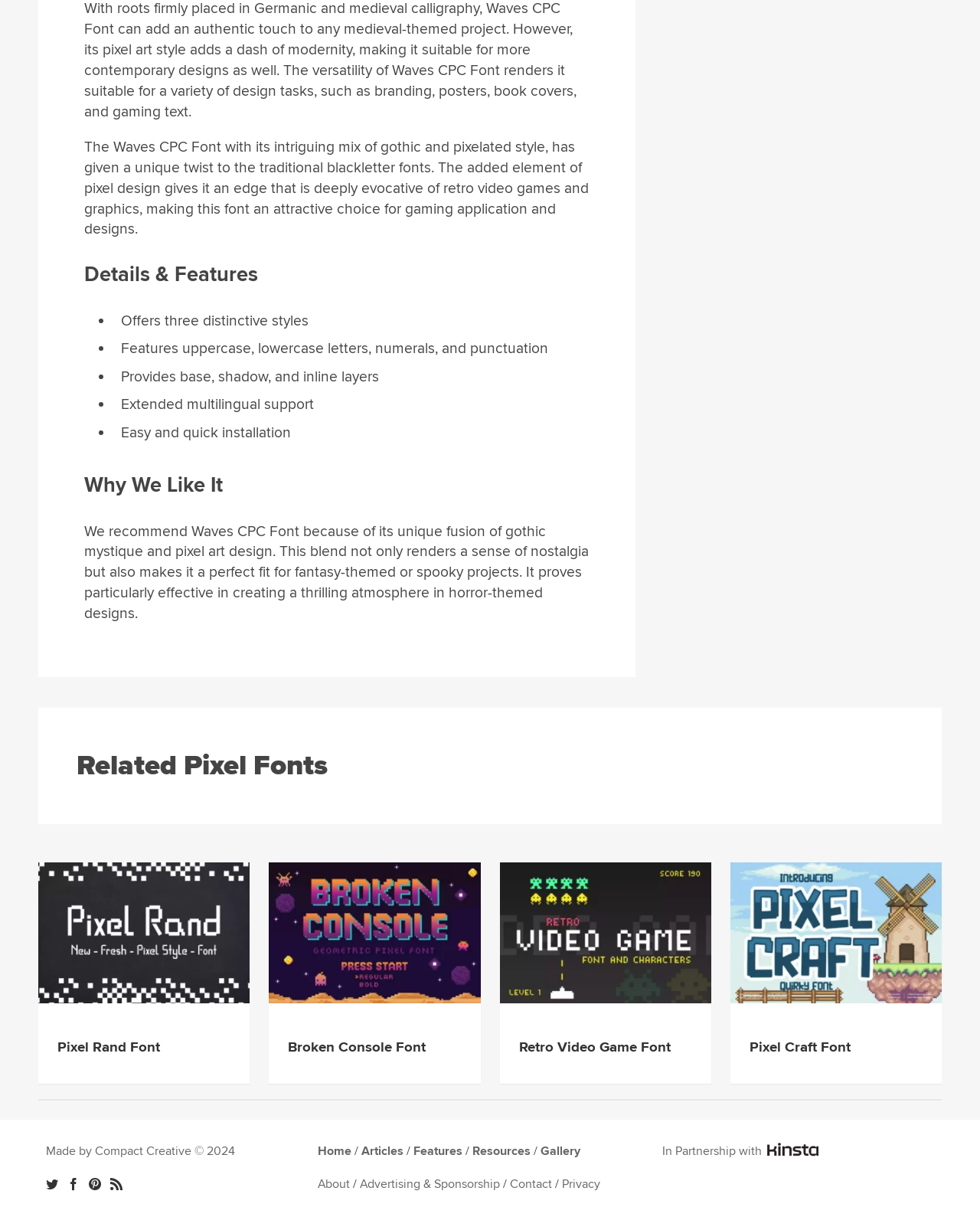Please analyze the image and give a detailed answer to the question:
What is the recommended font for fantasy-themed or spooky projects?

The webpage recommends Waves CPC Font for fantasy-themed or spooky projects due to its unique fusion of gothic mystique and pixel art design, which creates a thrilling atmosphere.